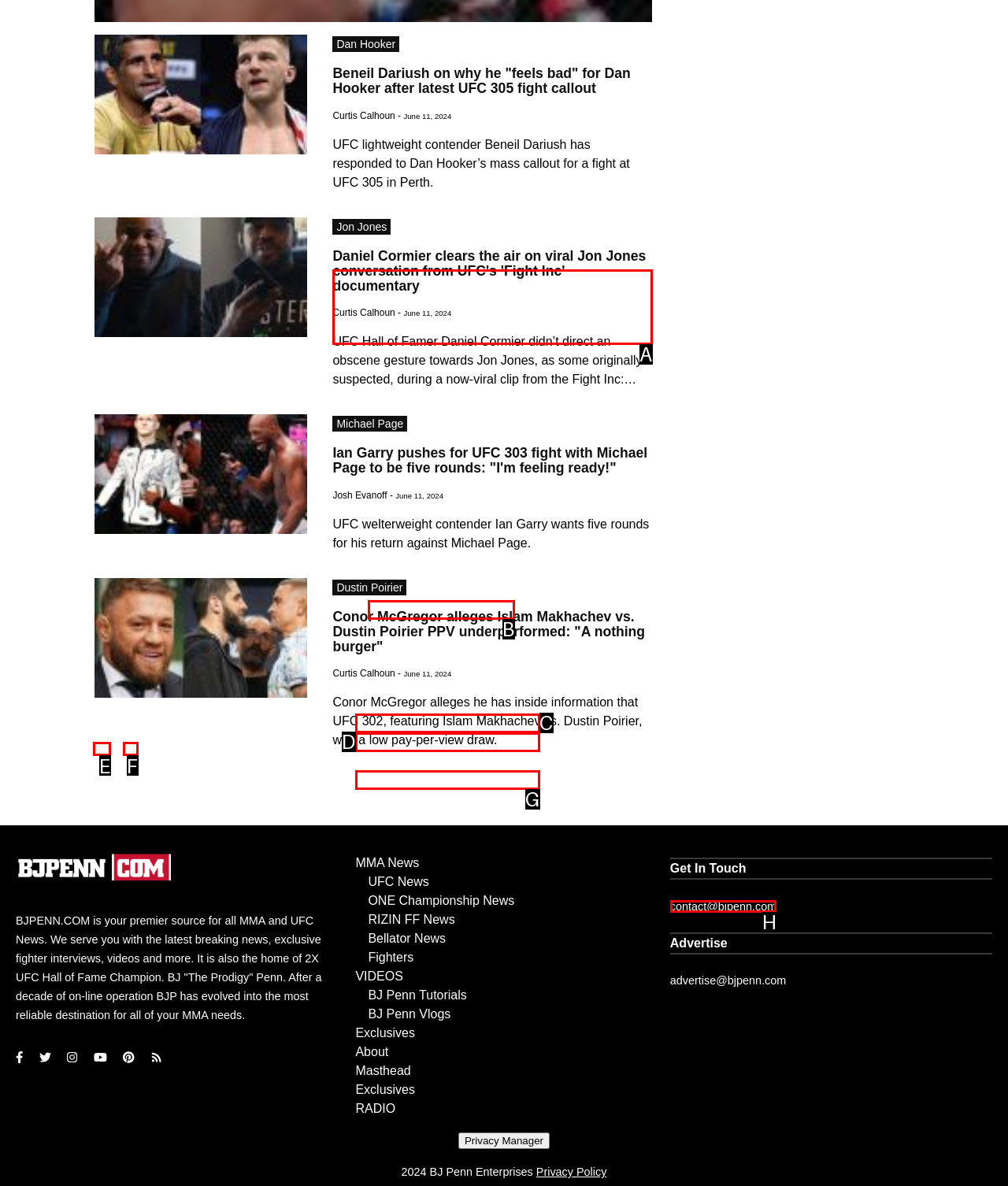Indicate which lettered UI element to click to fulfill the following task: Contact us through email
Provide the letter of the correct option.

H